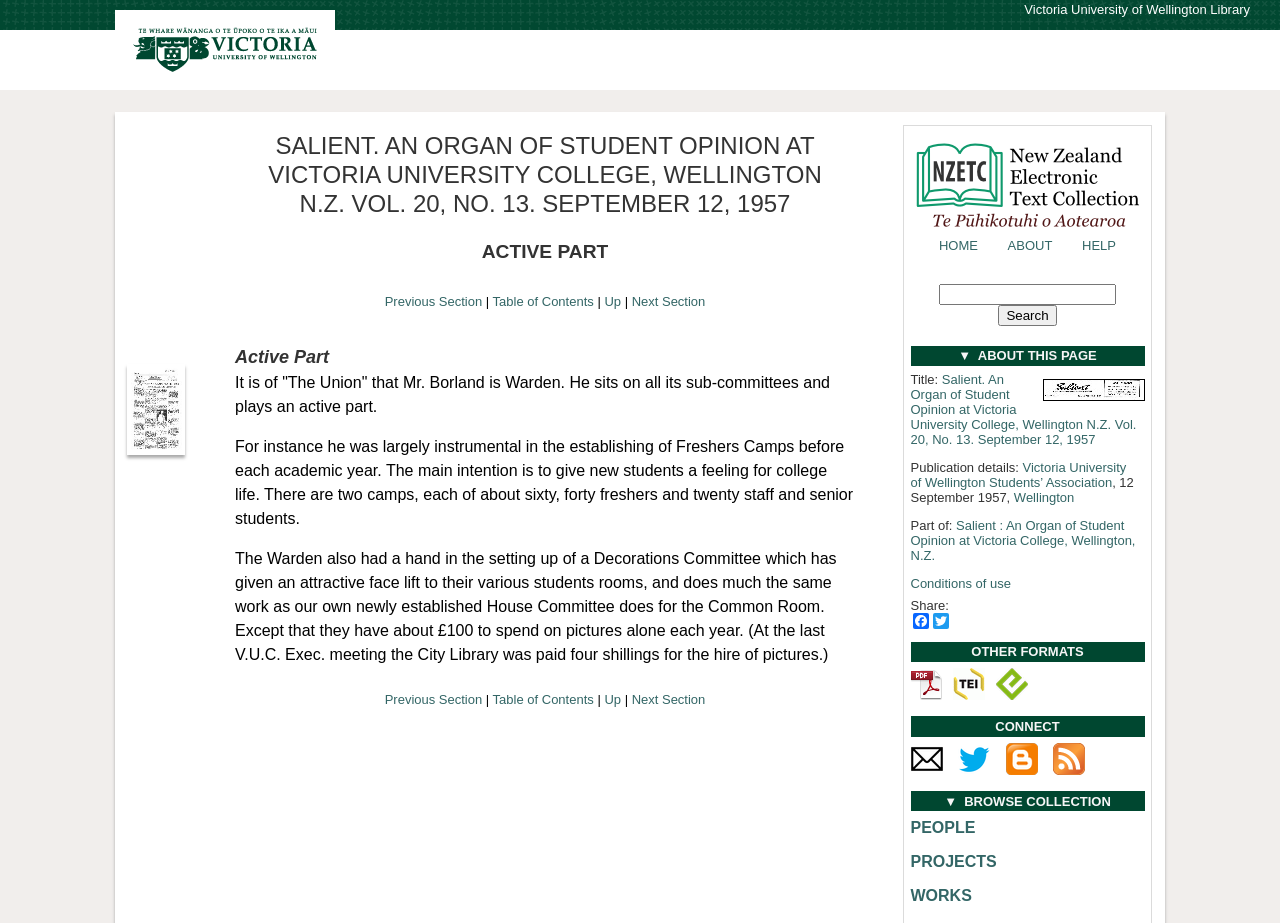Determine the bounding box coordinates of the clickable element to complete this instruction: "Browse the collection". Provide the coordinates in the format of four float numbers between 0 and 1, [left, top, right, bottom].

[0.711, 0.857, 0.894, 0.879]